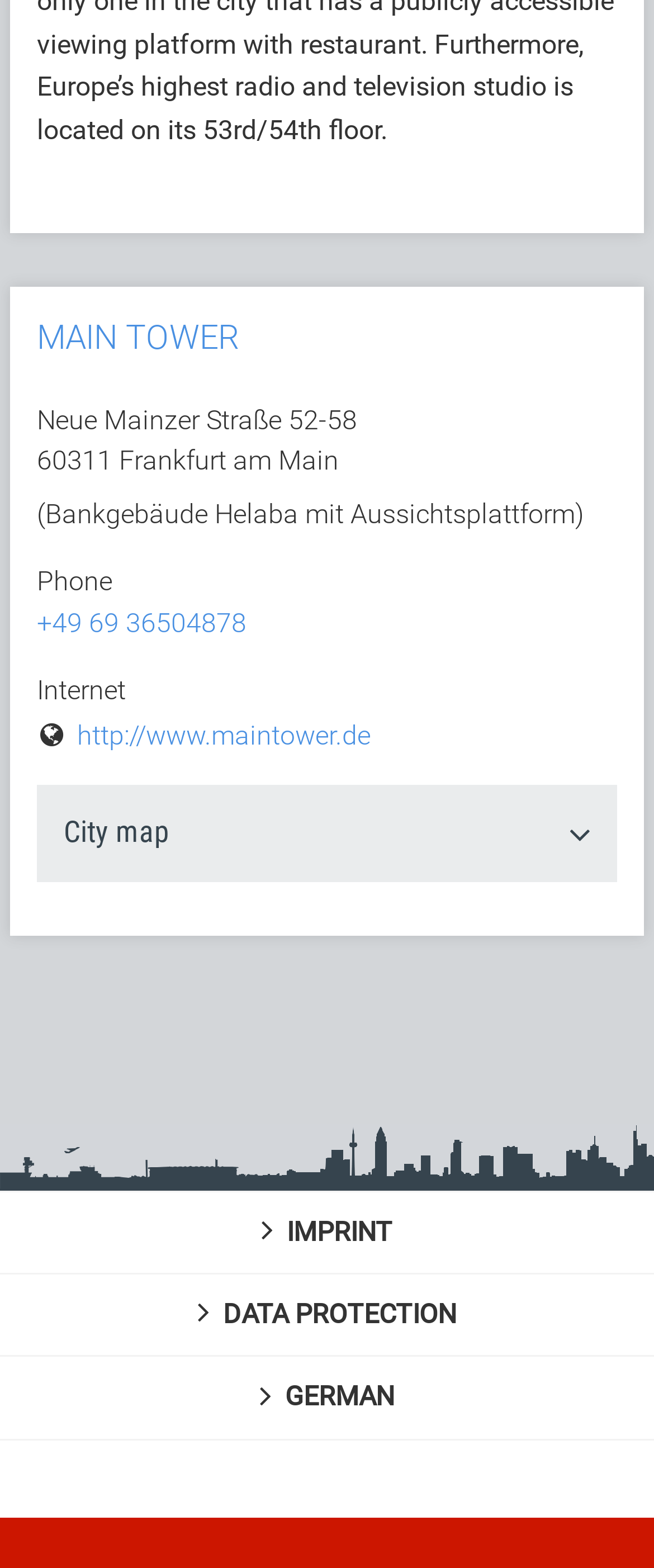What is the address of Main Tower?
Using the visual information, answer the question in a single word or phrase.

Neue Mainzer Straße 52-58